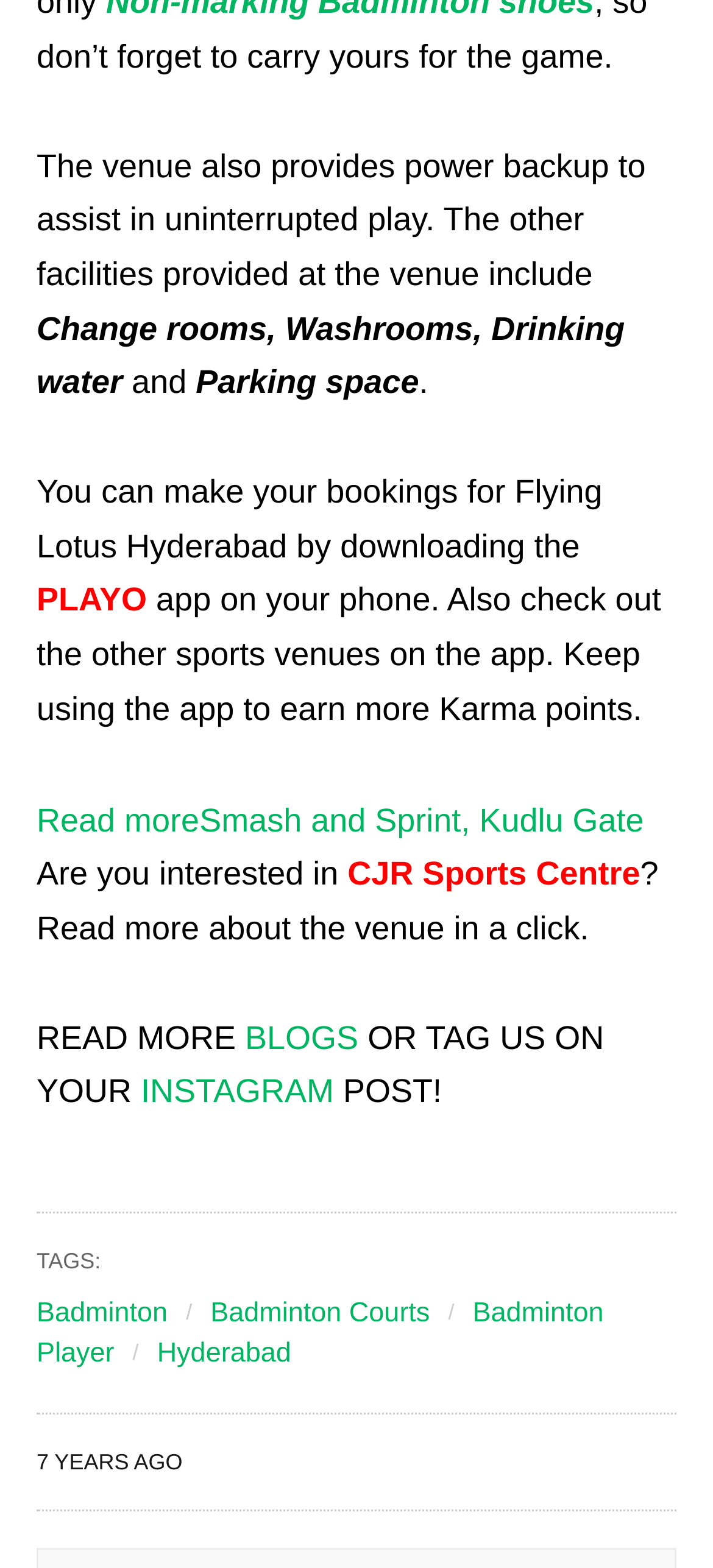How old is the blog post?
Based on the screenshot, give a detailed explanation to answer the question.

The webpage mentions that the blog post was written 7 years ago, indicating the age of the post.